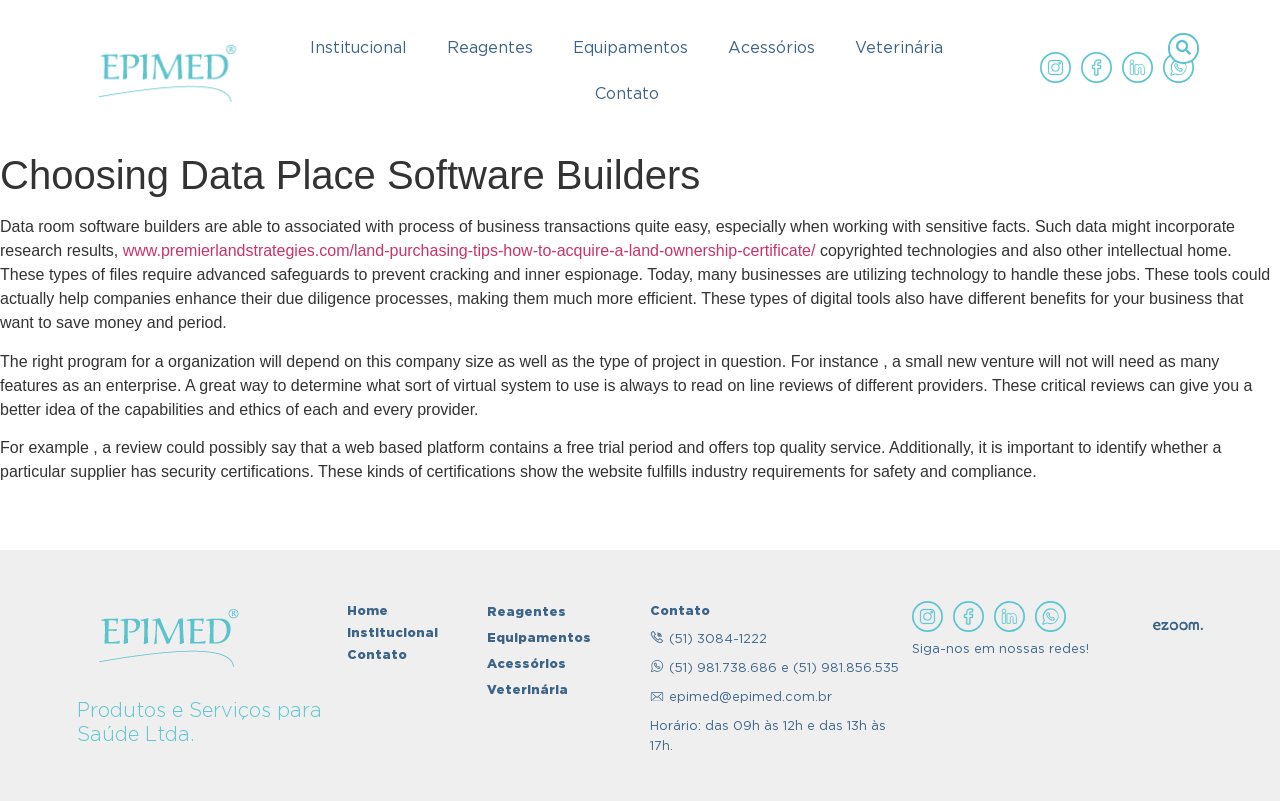What is the phone number mentioned on the webpage?
Please respond to the question with a detailed and well-explained answer.

I found the phone number by looking at the static text element with the text '(51) 3084-1222' which is located at the bottom of the webpage, in the contact information section.